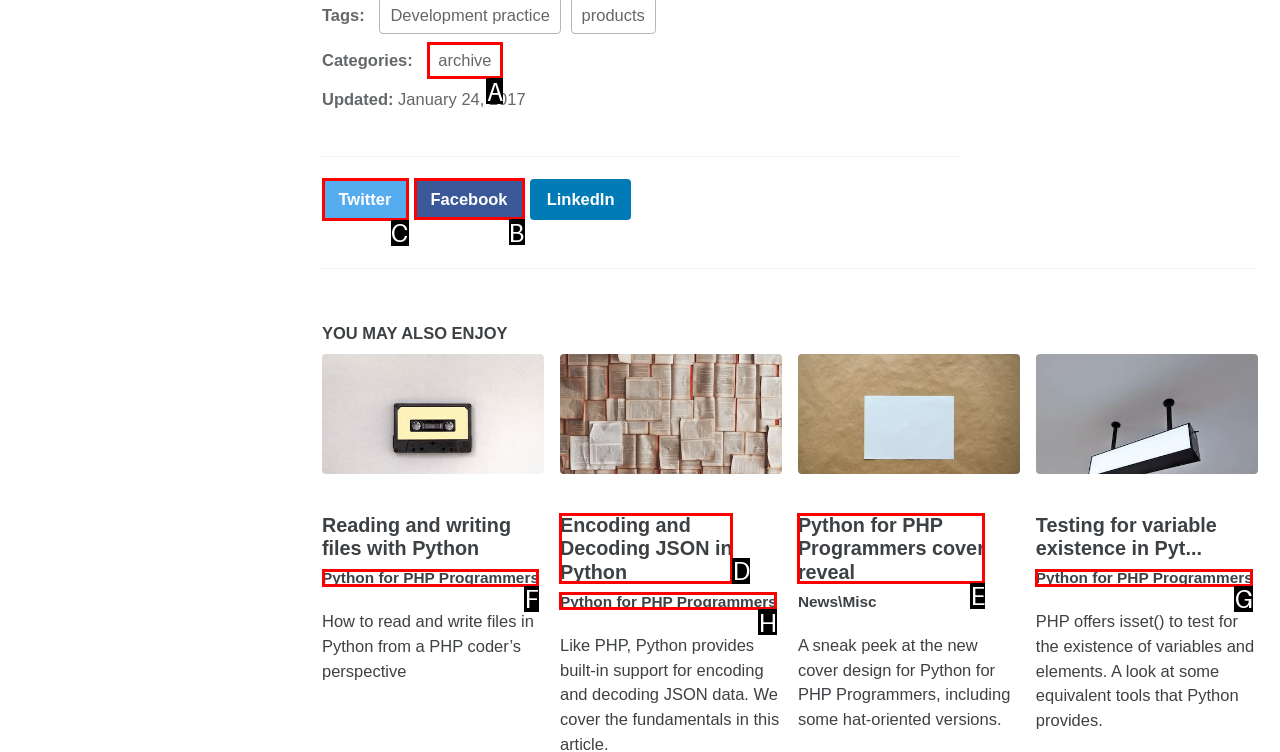From the given options, choose the one to complete the task: Visit Twitter page
Indicate the letter of the correct option.

C